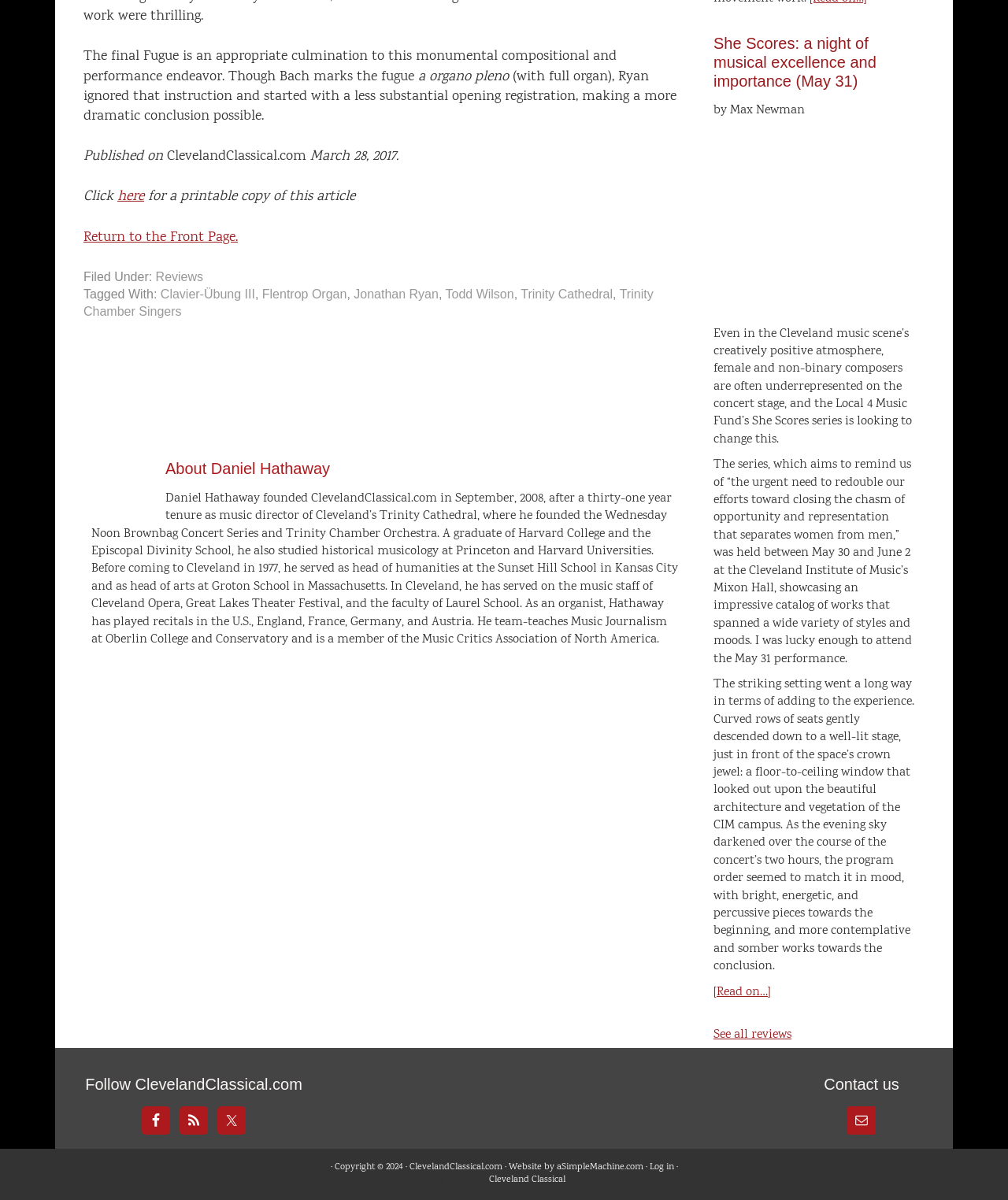Select the bounding box coordinates of the element I need to click to carry out the following instruction: "Submit your info for consideration".

None